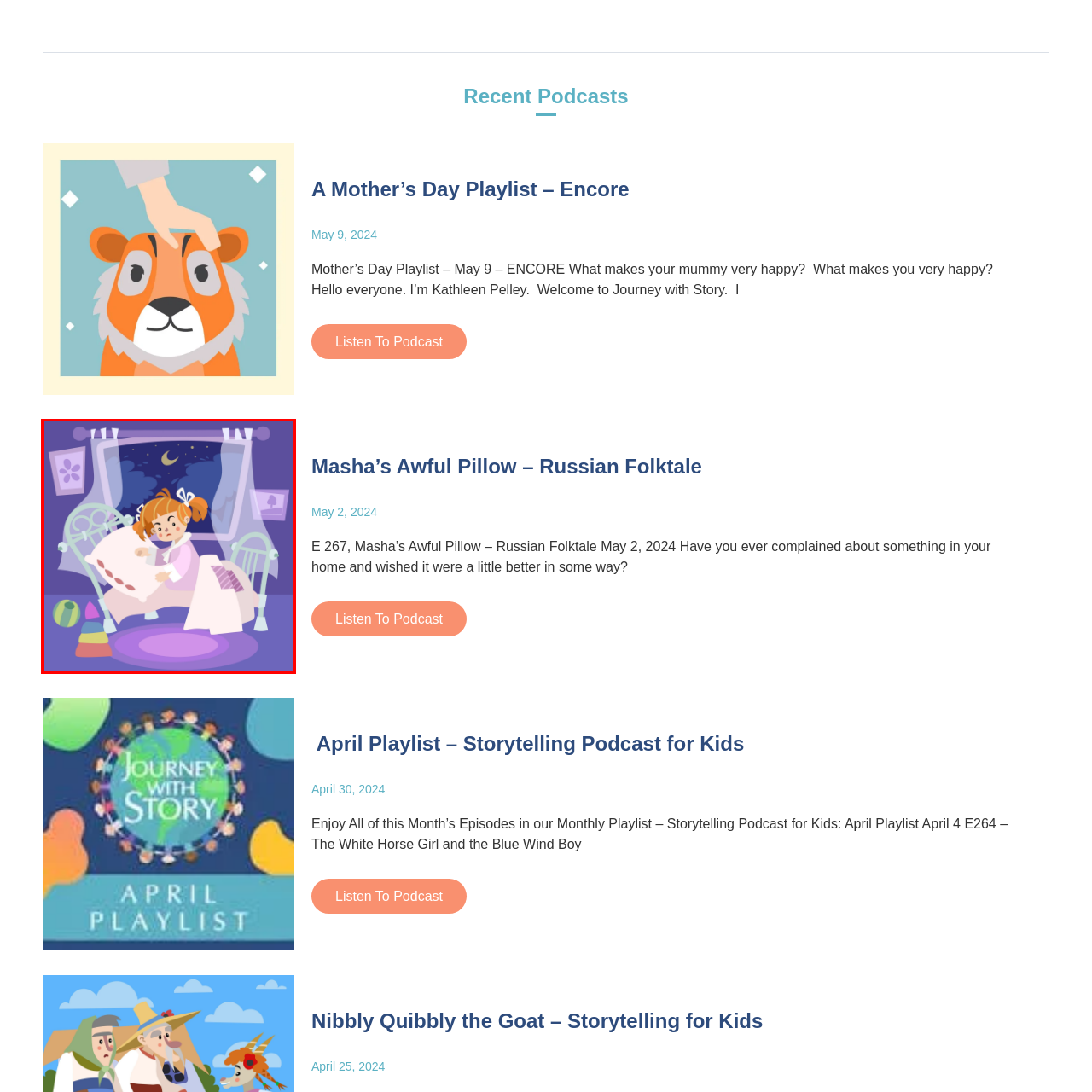Explain comprehensively what is shown in the image marked by the red outline.

In the whimsical illustration titled "Masha’s Awful Pillow," a young girl with vibrant orange pigtails and a determined expression sits on her bed, seemingly frustrated with her pillow. The room is adorned with playful decorations, and a soothing nighttime scene outside the window is highlighted by a crescent moon and stars. Various toys, including a colorful ball and a stack of building blocks, lie scattered on the floor, hinting at an atmosphere of childhood creativity and playfulness. The cozy ambiance is further defined by pastel colors and gentle lighting, capturing the relatable nightly ritual of a child adjusting her sleep environment. This charming artwork encapsulates the theme of a bedtime story as part of a podcast episode focused on engaging children's tales.